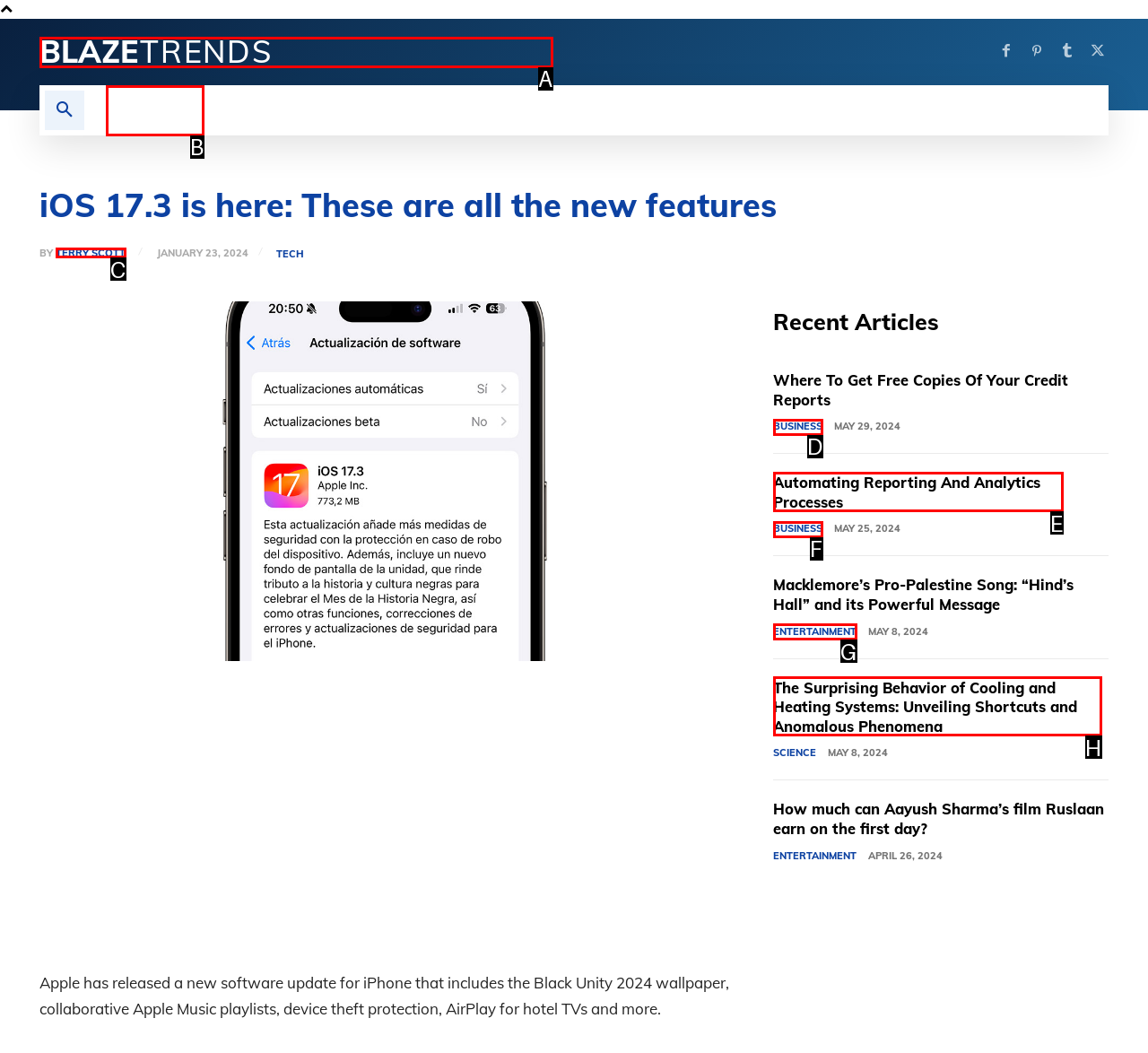Please provide the letter of the UI element that best fits the following description: Automating Reporting And Analytics Processes
Respond with the letter from the given choices only.

E